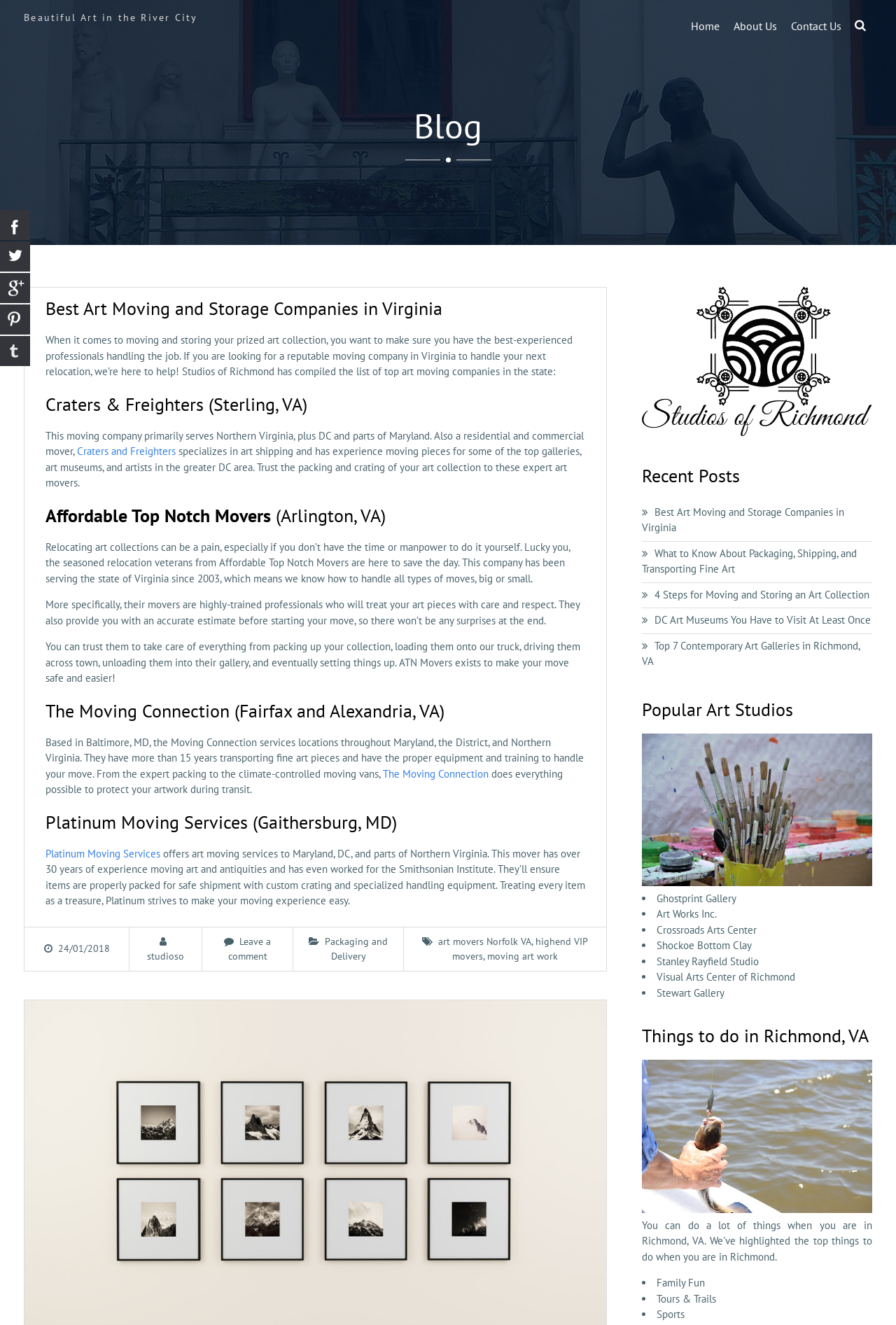Could you provide the bounding box coordinates for the portion of the screen to click to complete this instruction: "Visit the 'Craters and Freighters' website"?

[0.086, 0.335, 0.196, 0.345]